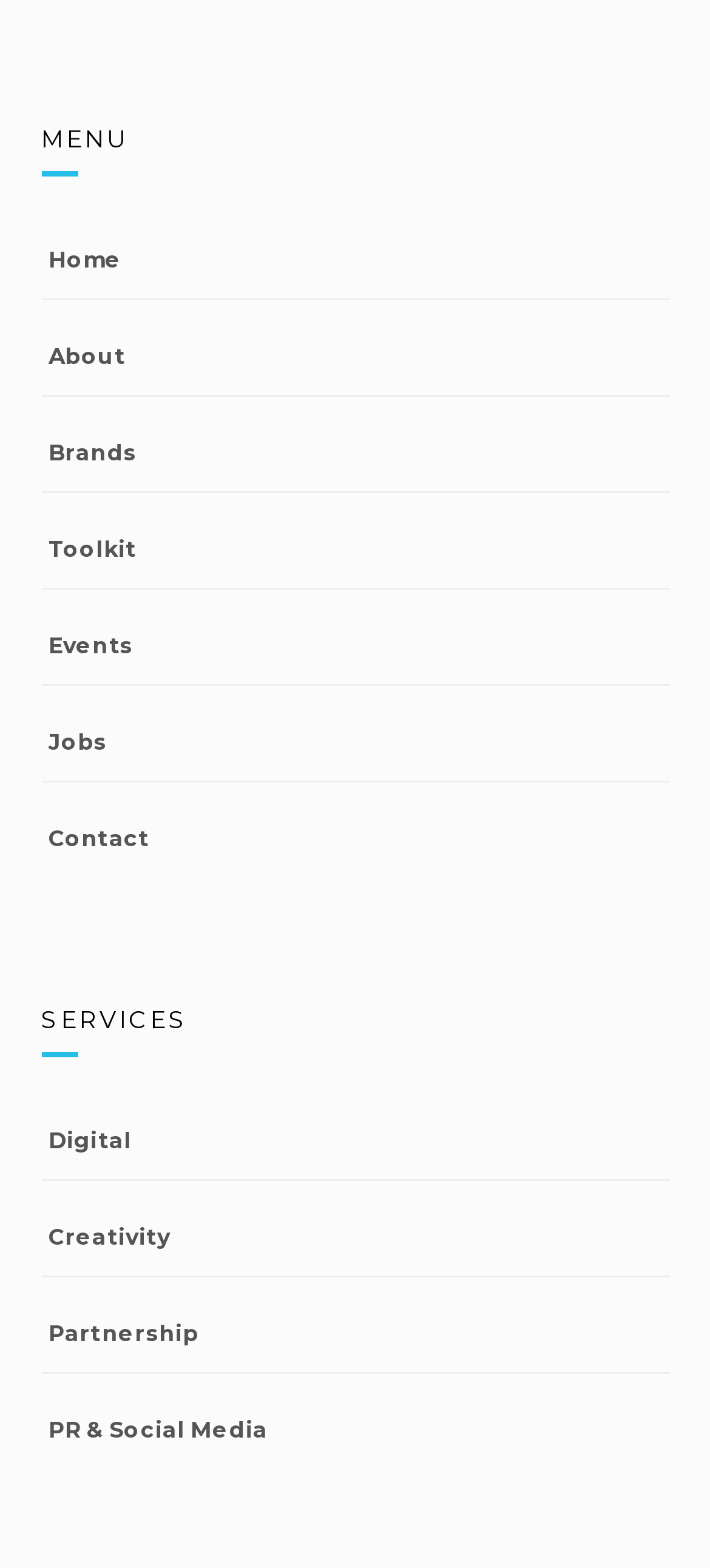What is the second service offered?
Use the image to answer the question with a single word or phrase.

Creativity